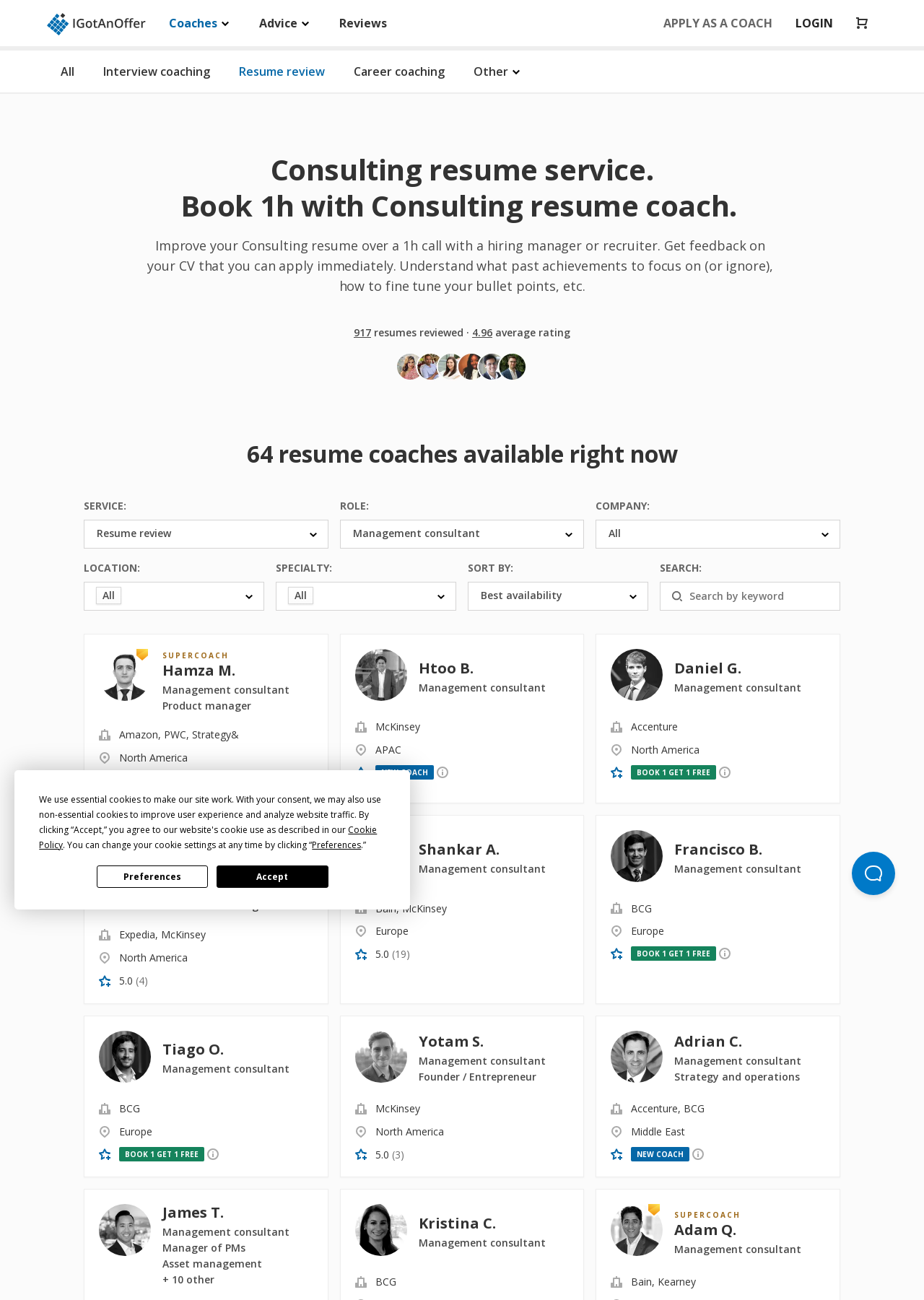Find the bounding box coordinates for the area that must be clicked to perform this action: "Select a service from the dropdown menu".

[0.091, 0.4, 0.355, 0.422]